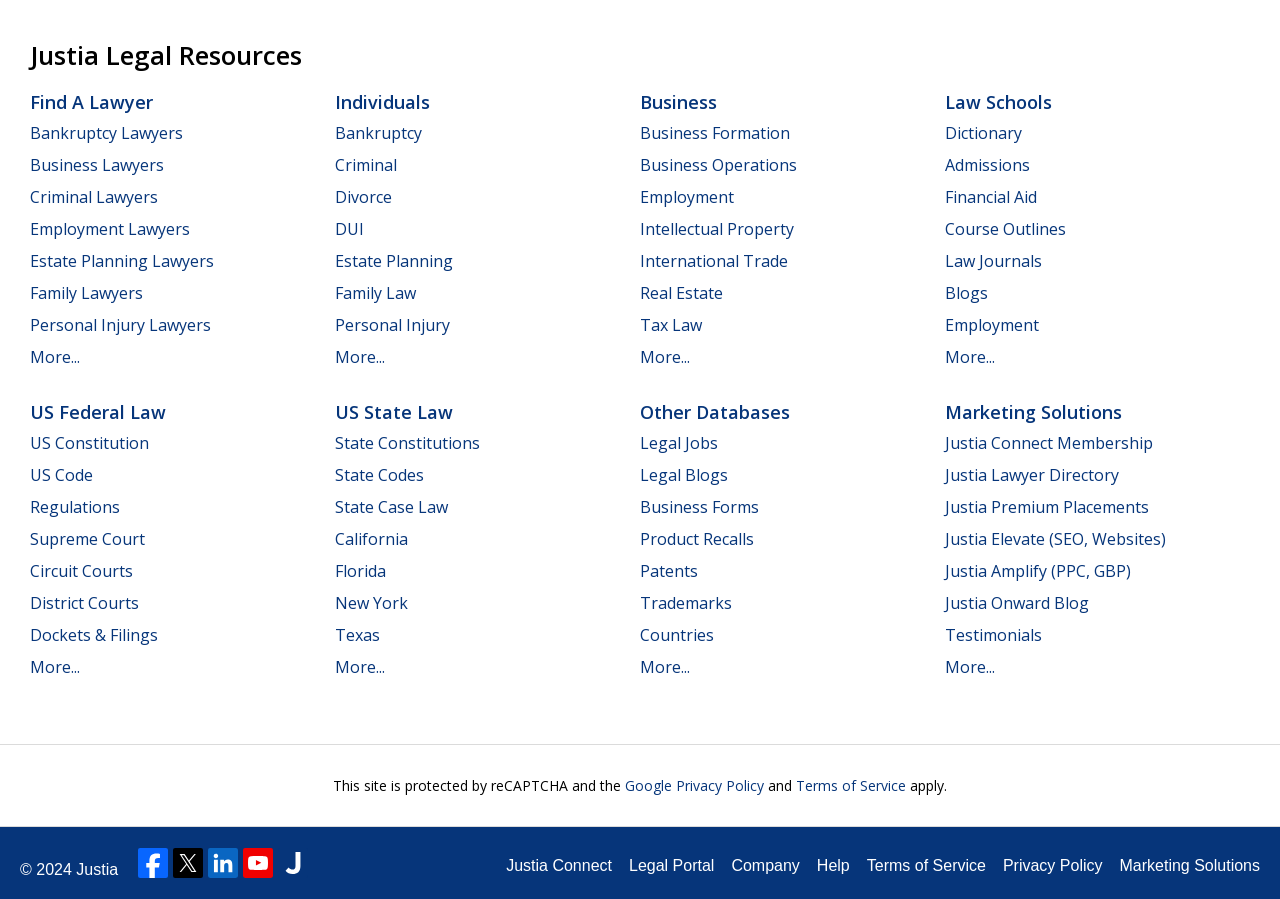Review the image closely and give a comprehensive answer to the question: How many categories of lawyers are listed?

There are 12 categories of lawyers listed on the webpage, including Bankruptcy Lawyers, Business Lawyers, Criminal Lawyers, and more, which can be found by examining the links on the left side of the webpage.